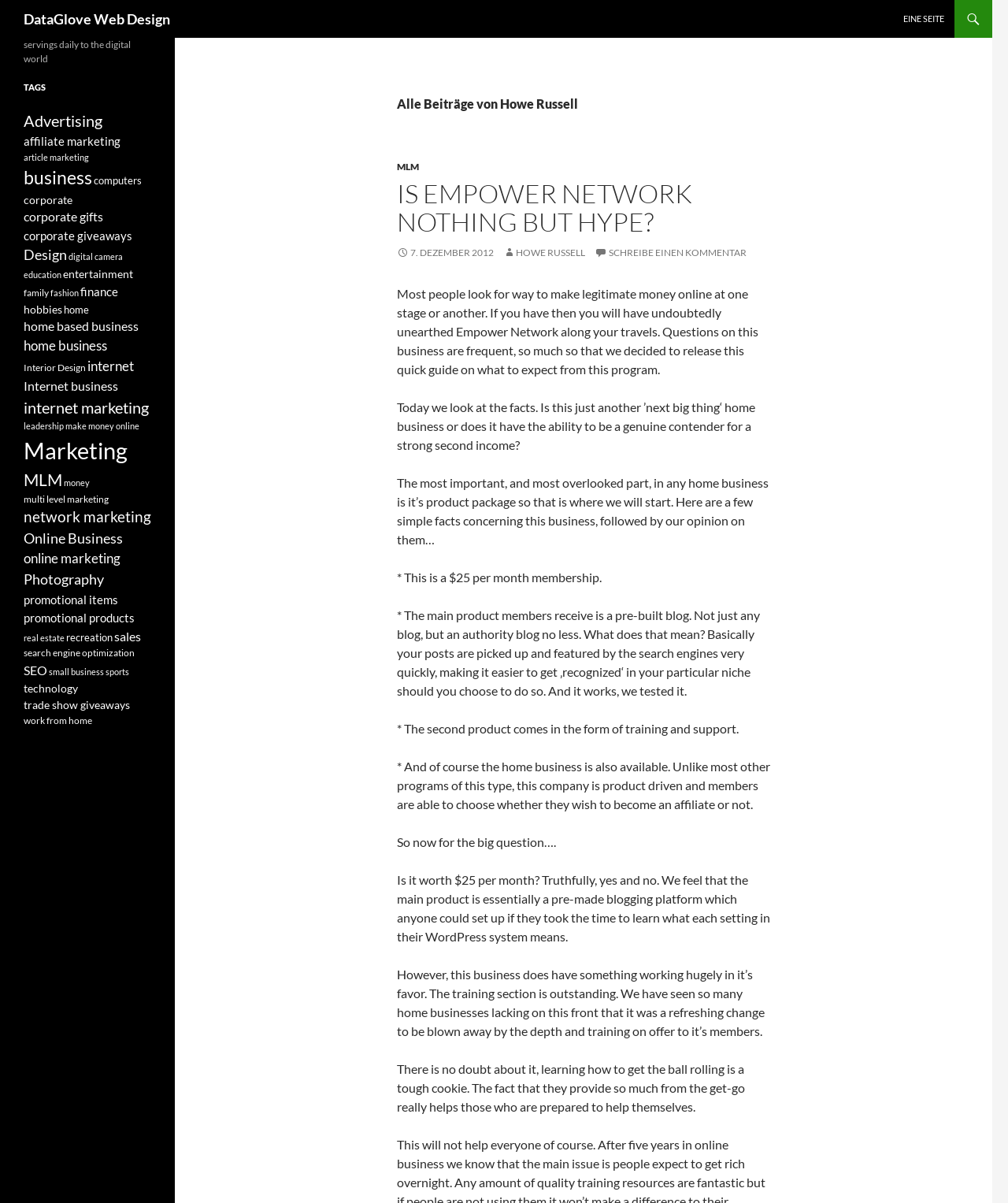Give a one-word or phrase response to the following question: What is the topic of the blog post?

Empower Network